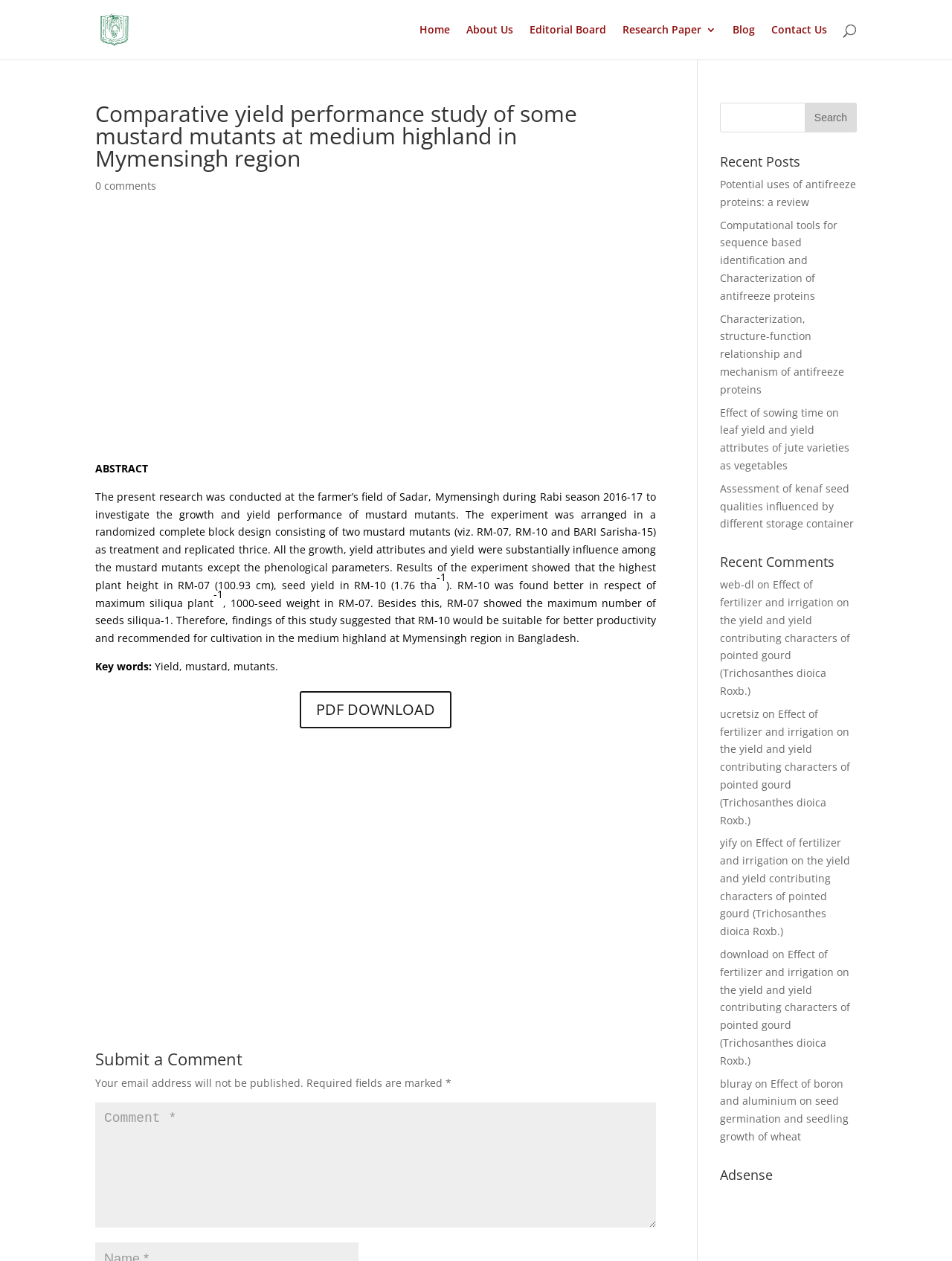Identify the bounding box coordinates of the part that should be clicked to carry out this instruction: "Submit a comment".

[0.1, 0.874, 0.689, 0.973]